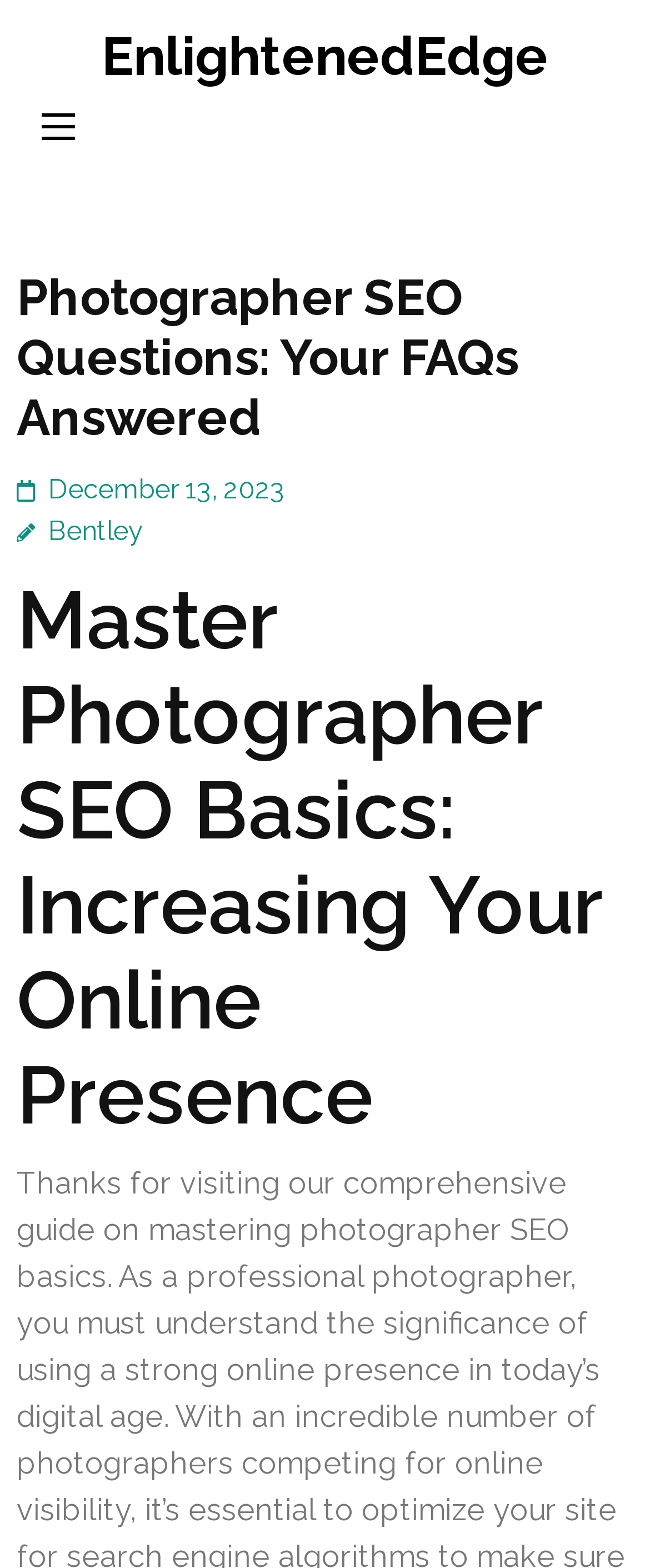What is the topic of the article?
Using the information from the image, answer the question thoroughly.

I found the topic of the article by looking at the main heading element with the text 'Master Photographer SEO Basics: Increasing Your Online Presence' which is located below the date and author's name.